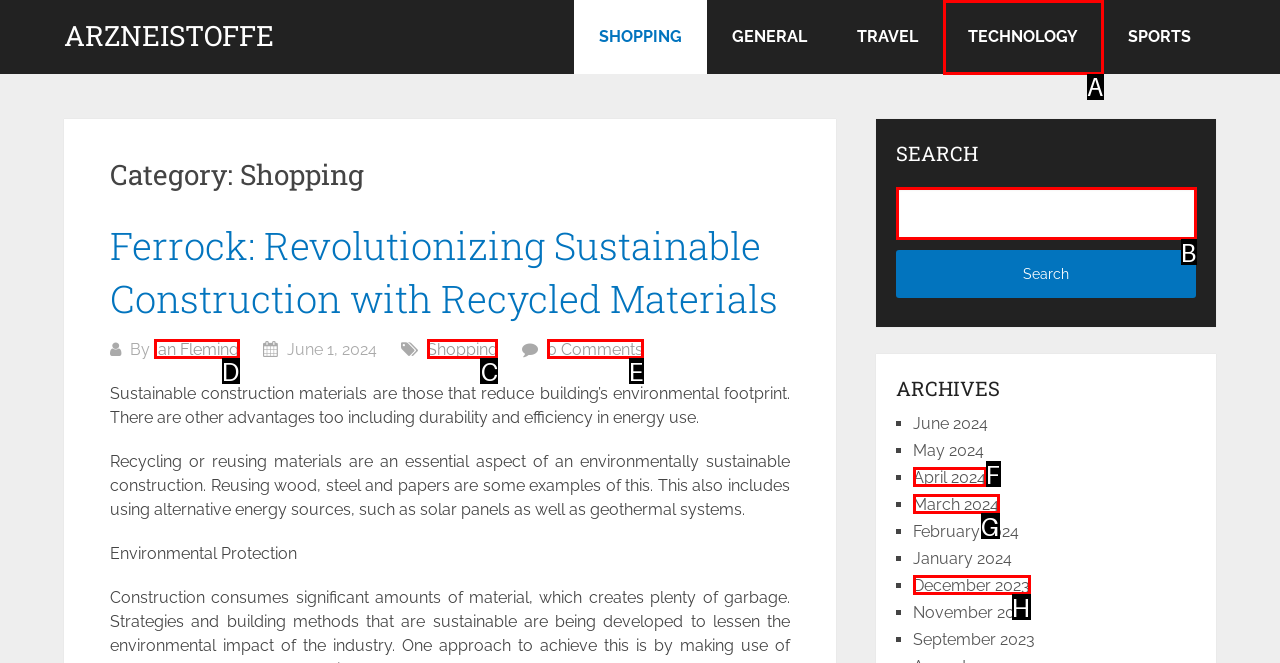Pick the right letter to click to achieve the task: Go to Shopping category
Answer with the letter of the correct option directly.

C